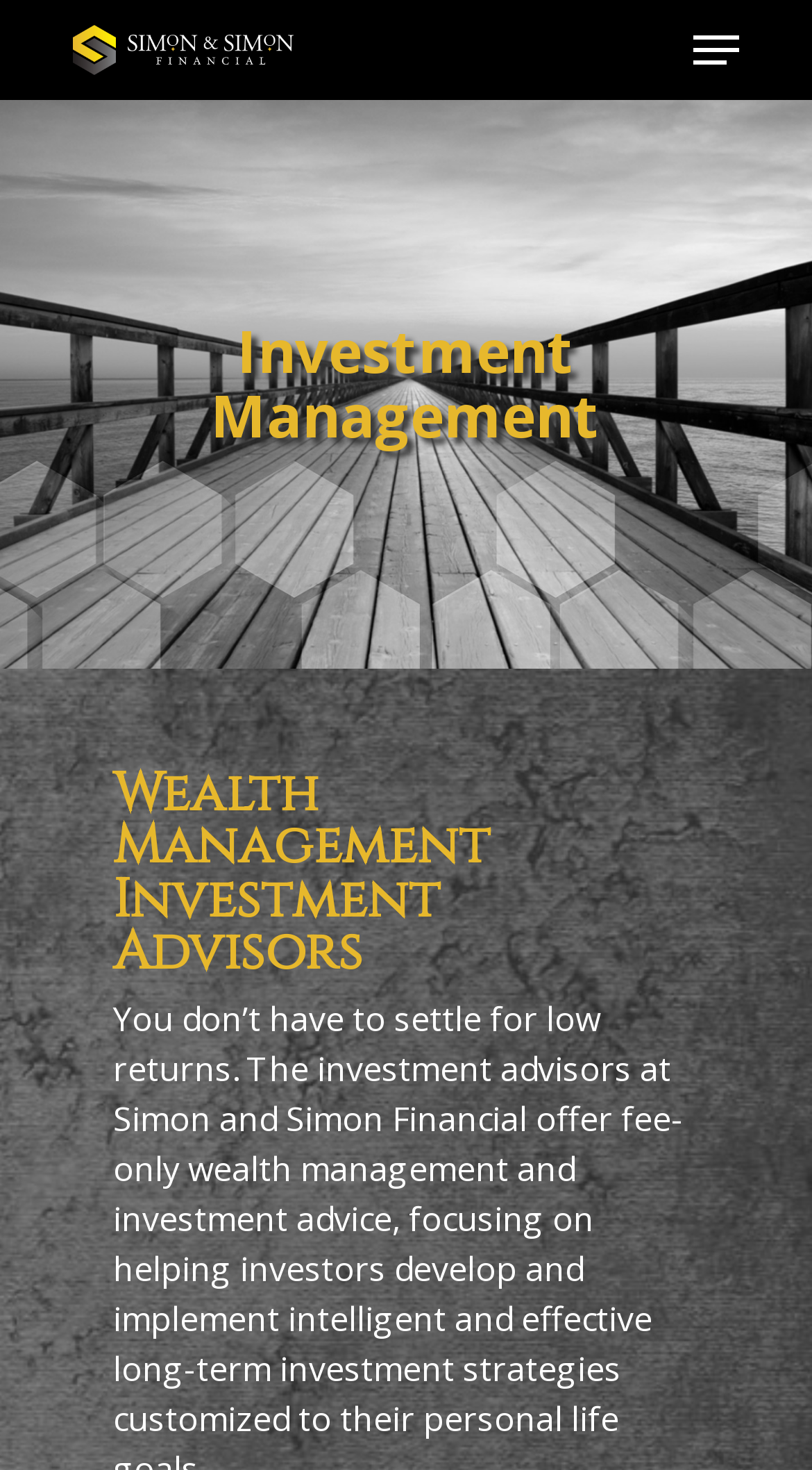Given the element description: "Elaine Simon", predict the bounding box coordinates of this UI element. The coordinates must be four float numbers between 0 and 1, given as [left, top, right, bottom].

[0.682, 0.512, 0.928, 0.543]